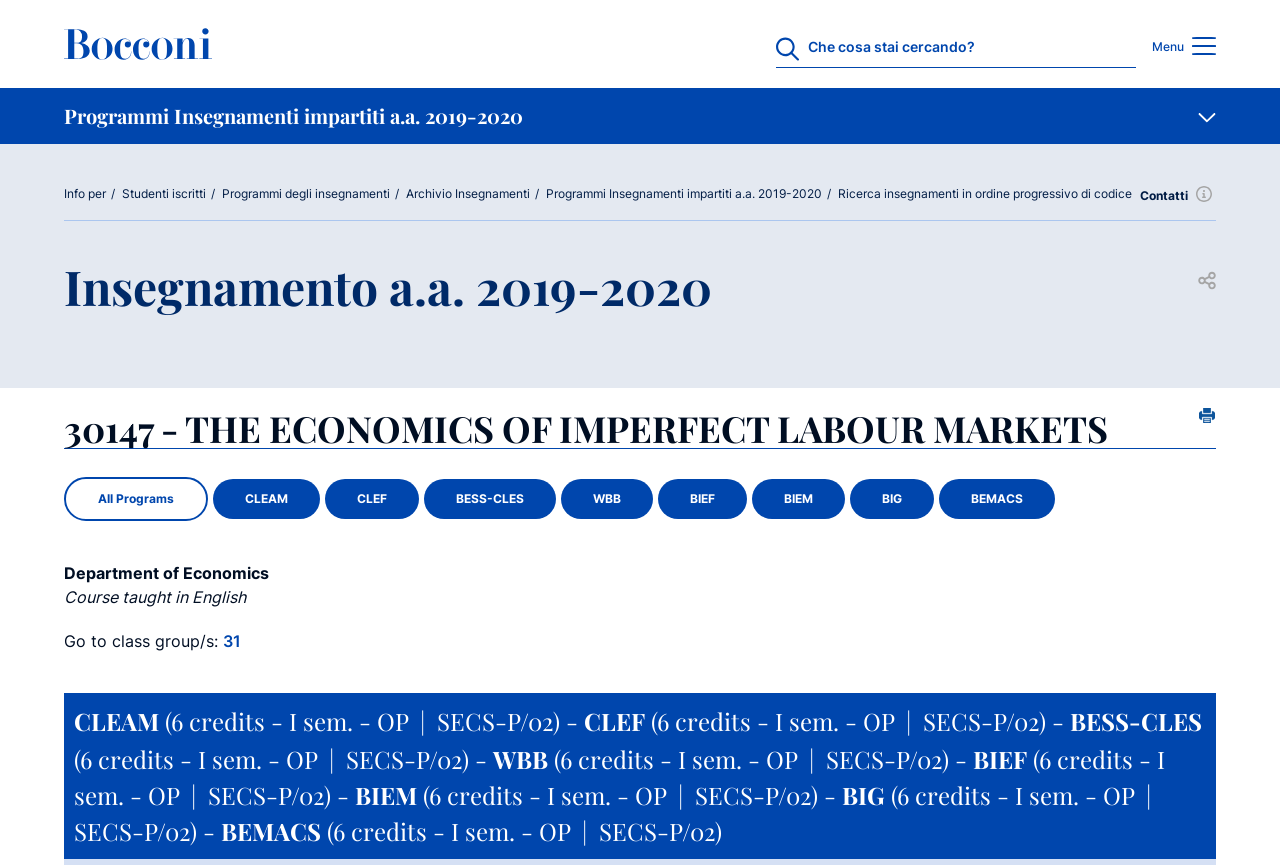Please determine the bounding box coordinates of the section I need to click to accomplish this instruction: "Clear the search field".

[0.869, 0.045, 0.881, 0.064]